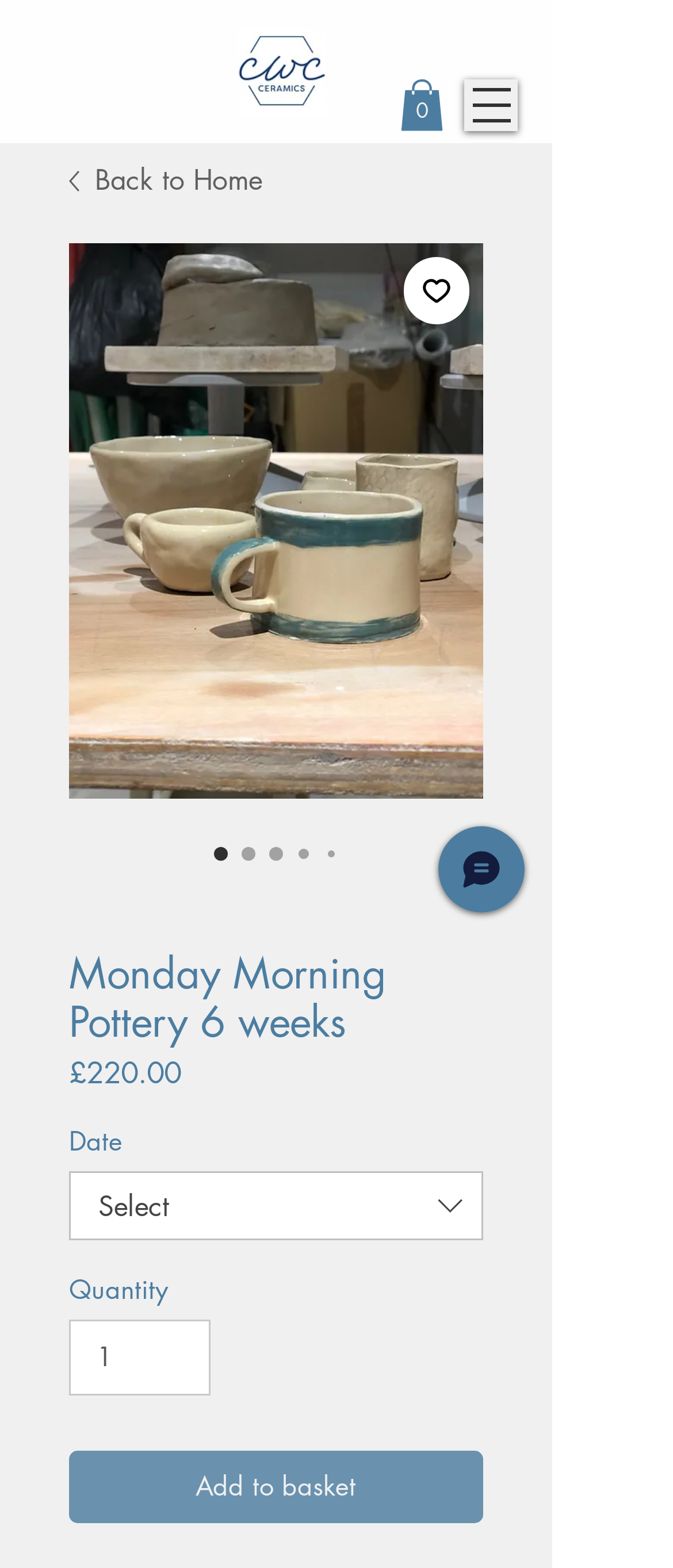Review the image closely and give a comprehensive answer to the question: How many radio buttons are there for selecting dates?

I counted the number of radio buttons by looking at the elements with the text 'Monday Morning Pottery 6 weeks' and the attribute 'checked' which indicates whether the radio button is selected or not. There are 5 radio buttons in total.